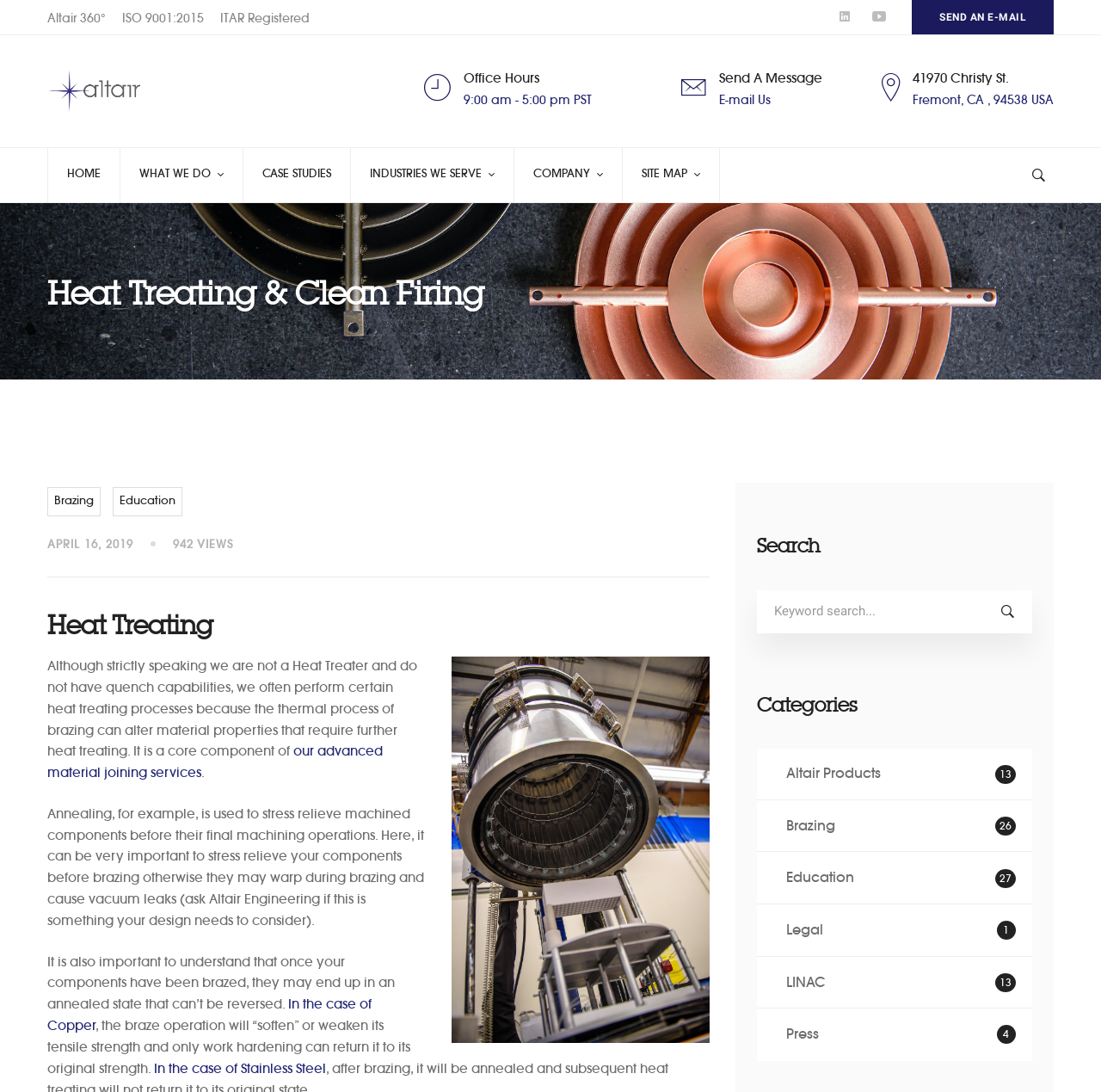Determine the bounding box coordinates of the region I should click to achieve the following instruction: "Contact us". Ensure the bounding box coordinates are four float numbers between 0 and 1, i.e., [left, top, right, bottom].

None